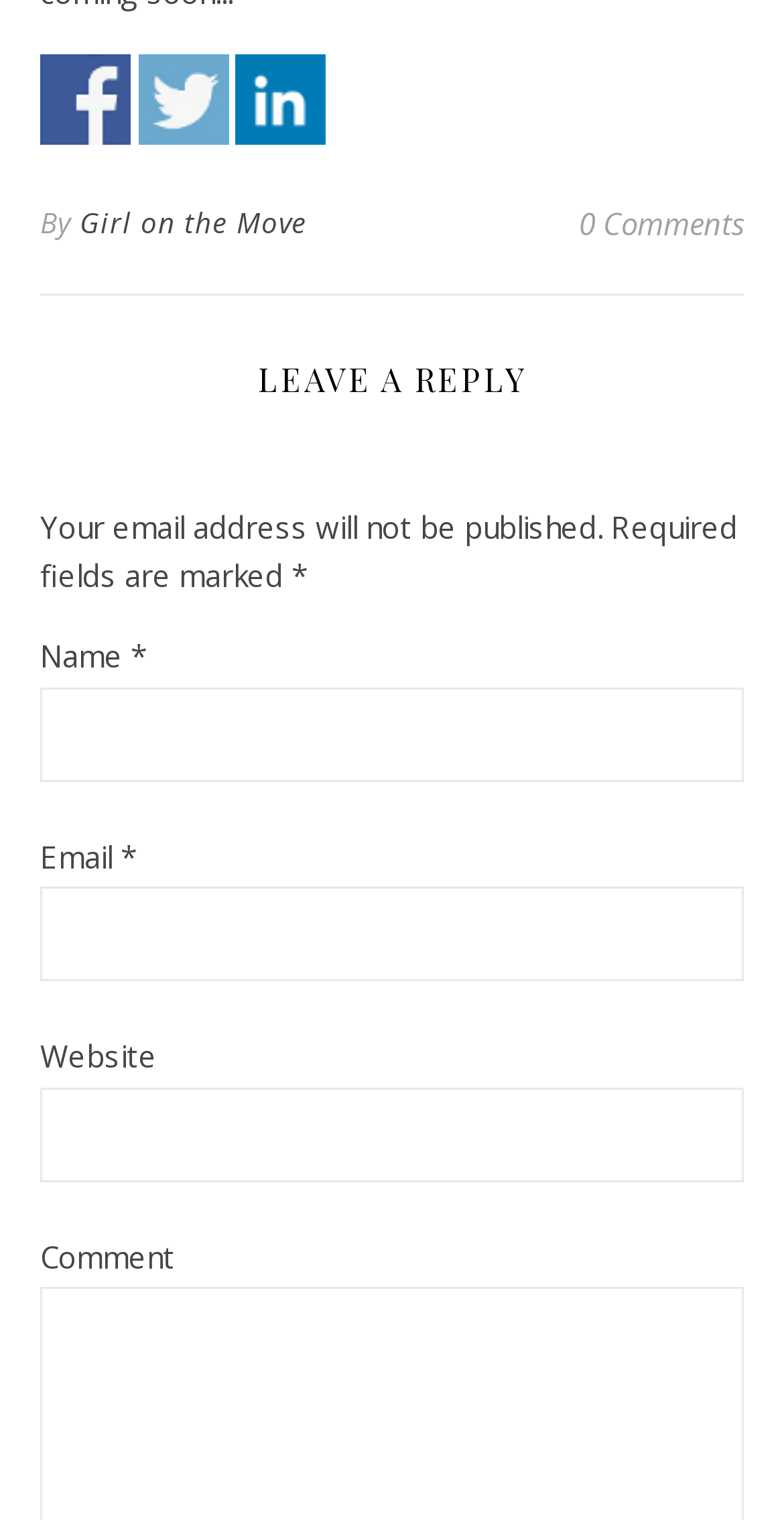Find the bounding box of the element with the following description: "Share on Linkedin". The coordinates must be four float numbers between 0 and 1, formatted as [left, top, right, bottom].

[0.3, 0.036, 0.415, 0.096]